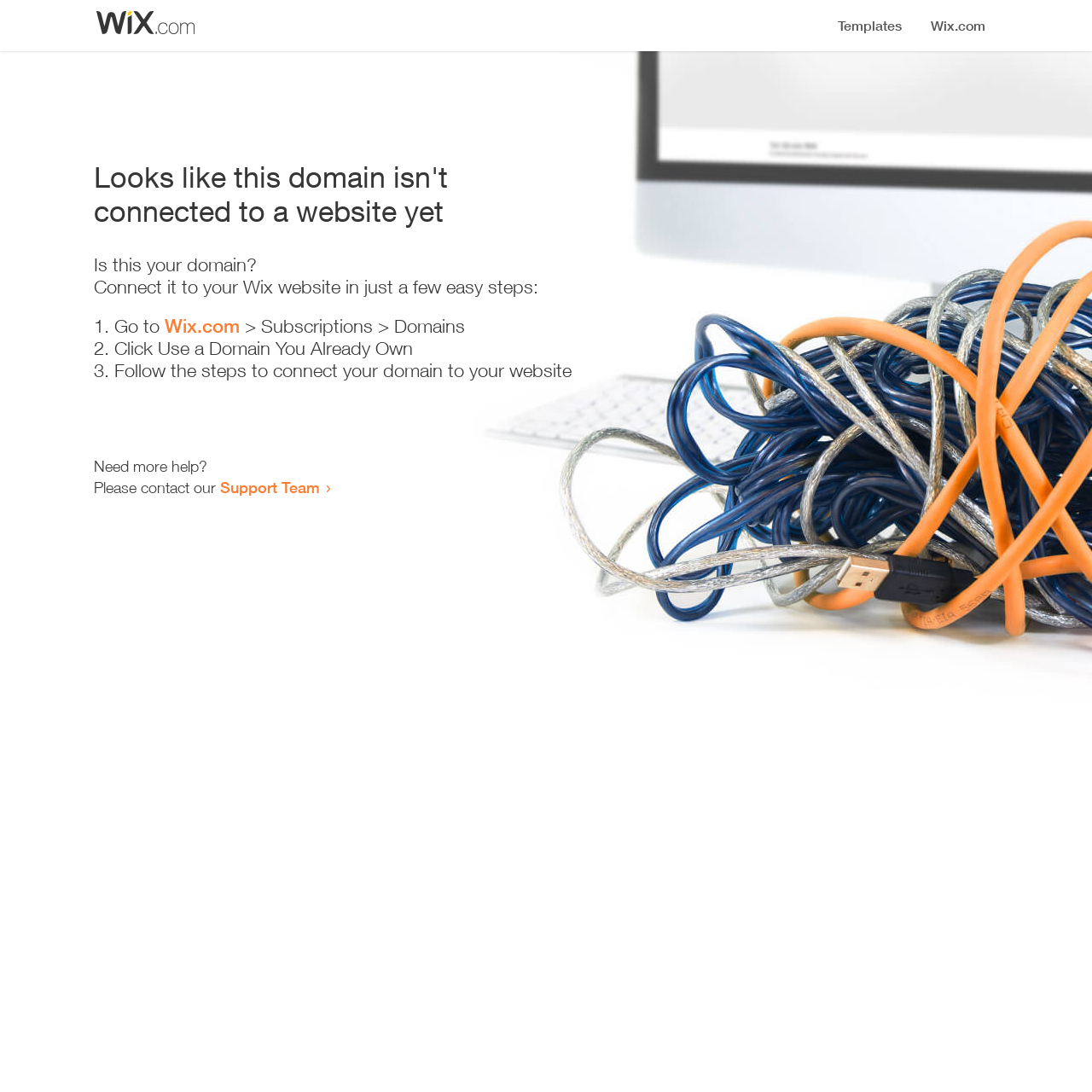Please provide the bounding box coordinate of the region that matches the element description: Wix.com. Coordinates should be in the format (top-left x, top-left y, bottom-right x, bottom-right y) and all values should be between 0 and 1.

[0.151, 0.288, 0.22, 0.309]